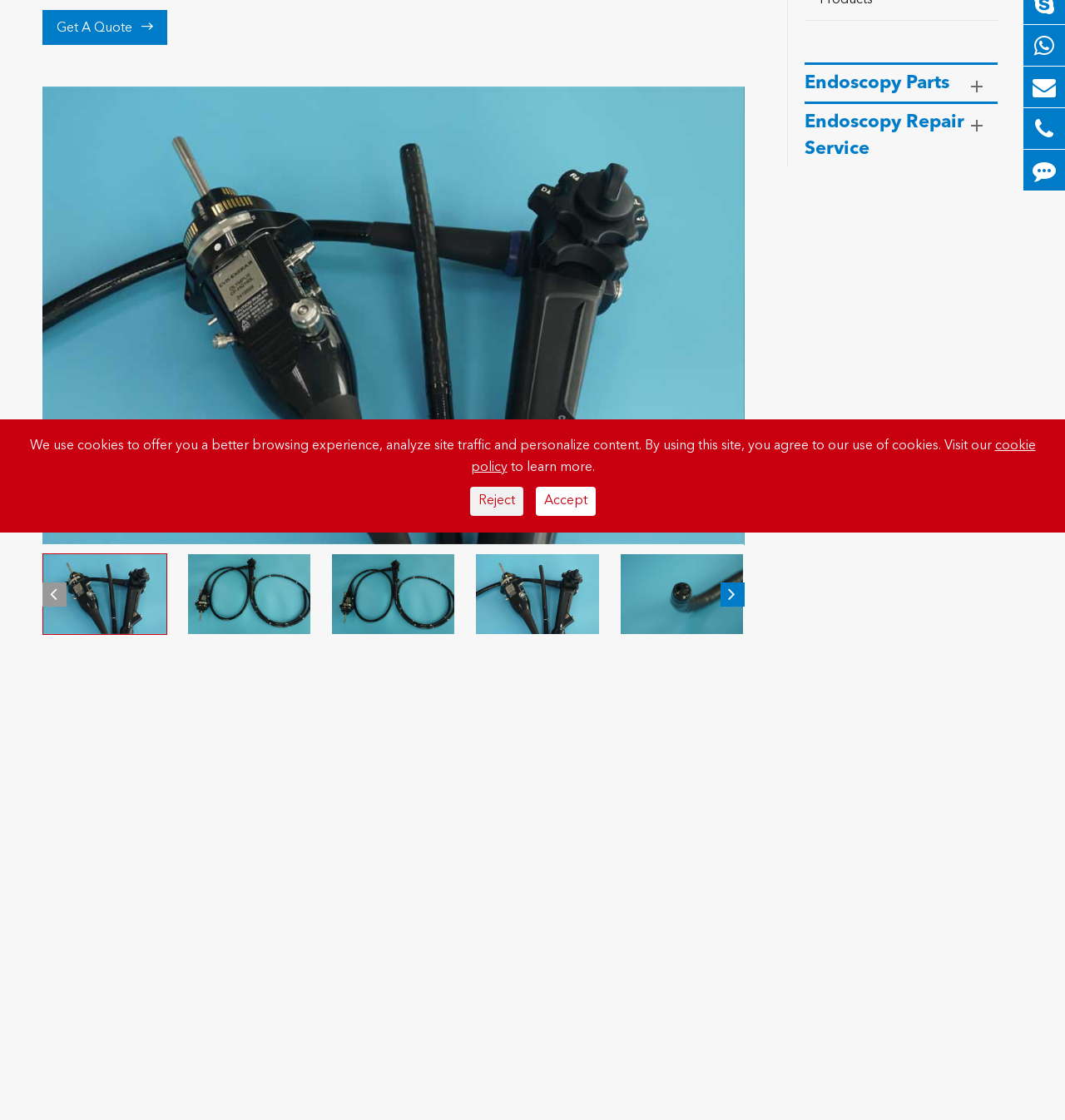Bounding box coordinates are specified in the format (top-left x, top-left y, bottom-right x, bottom-right y). All values are floating point numbers bounded between 0 and 1. Please provide the bounding box coordinate of the region this sentence describes: value="Sign up"

None